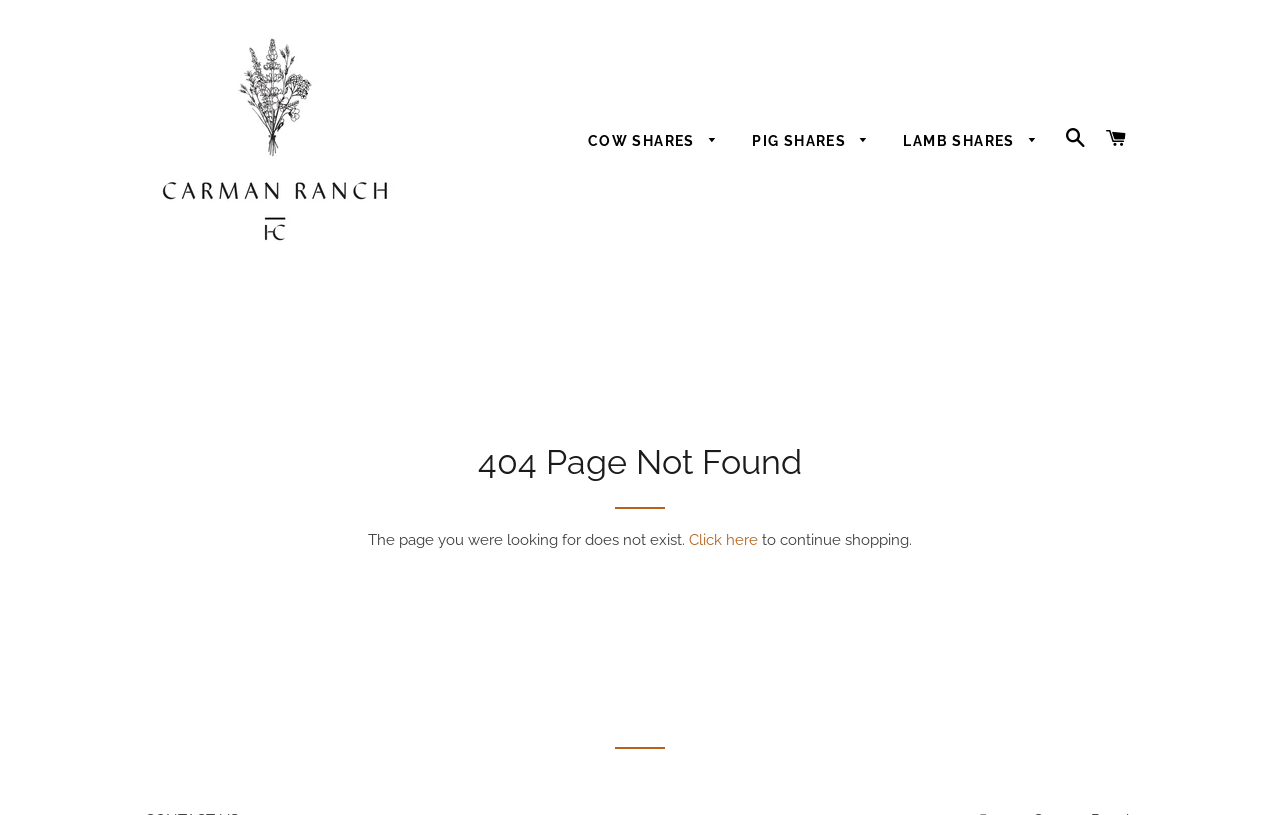What is the error message displayed on the webpage?
Utilize the image to construct a detailed and well-explained answer.

The error message '404 Page Not Found' is displayed in a heading element, indicating that the webpage that the user was trying to access does not exist.